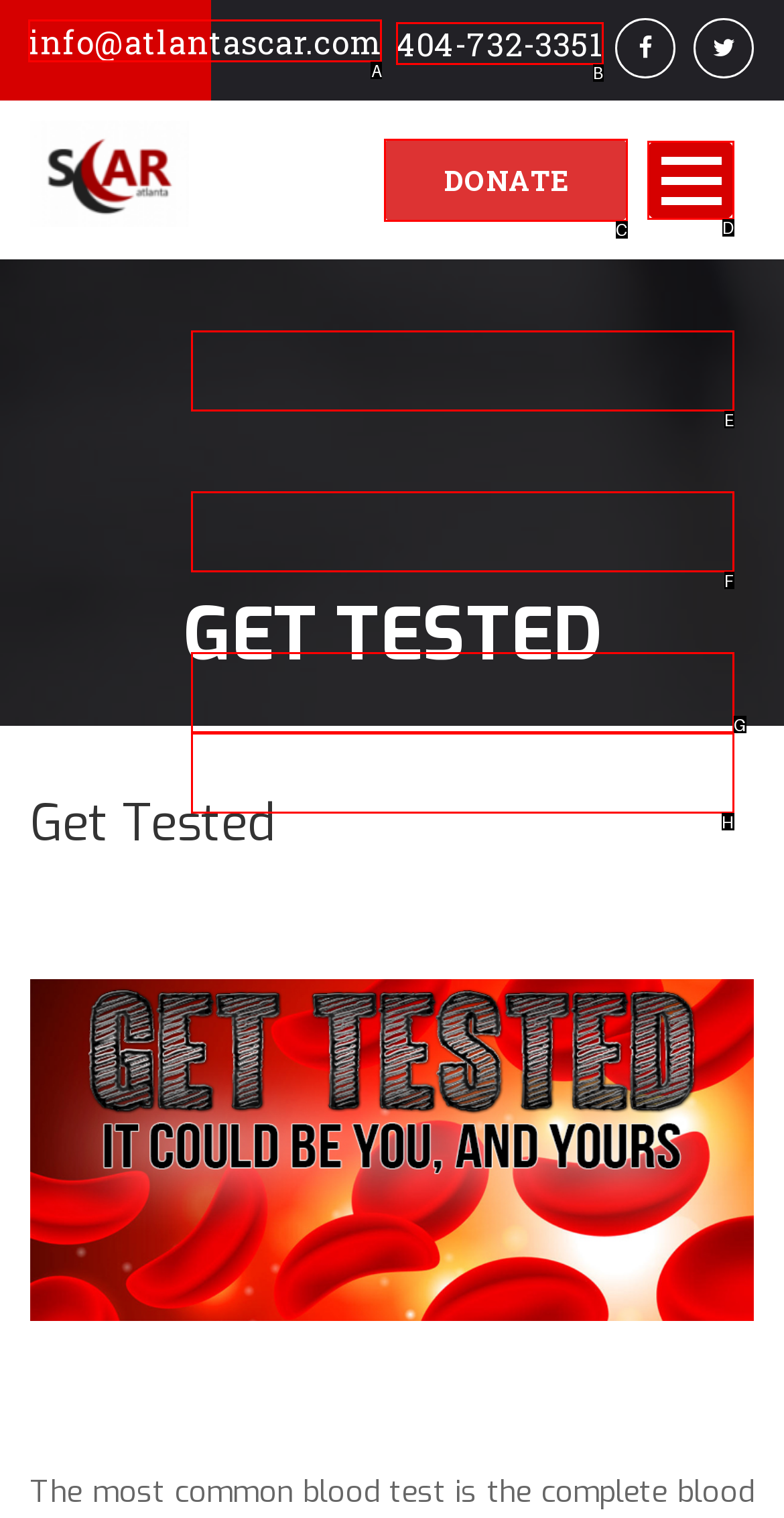Point out the letter of the HTML element you should click on to execute the task: Contact via email
Reply with the letter from the given options.

A